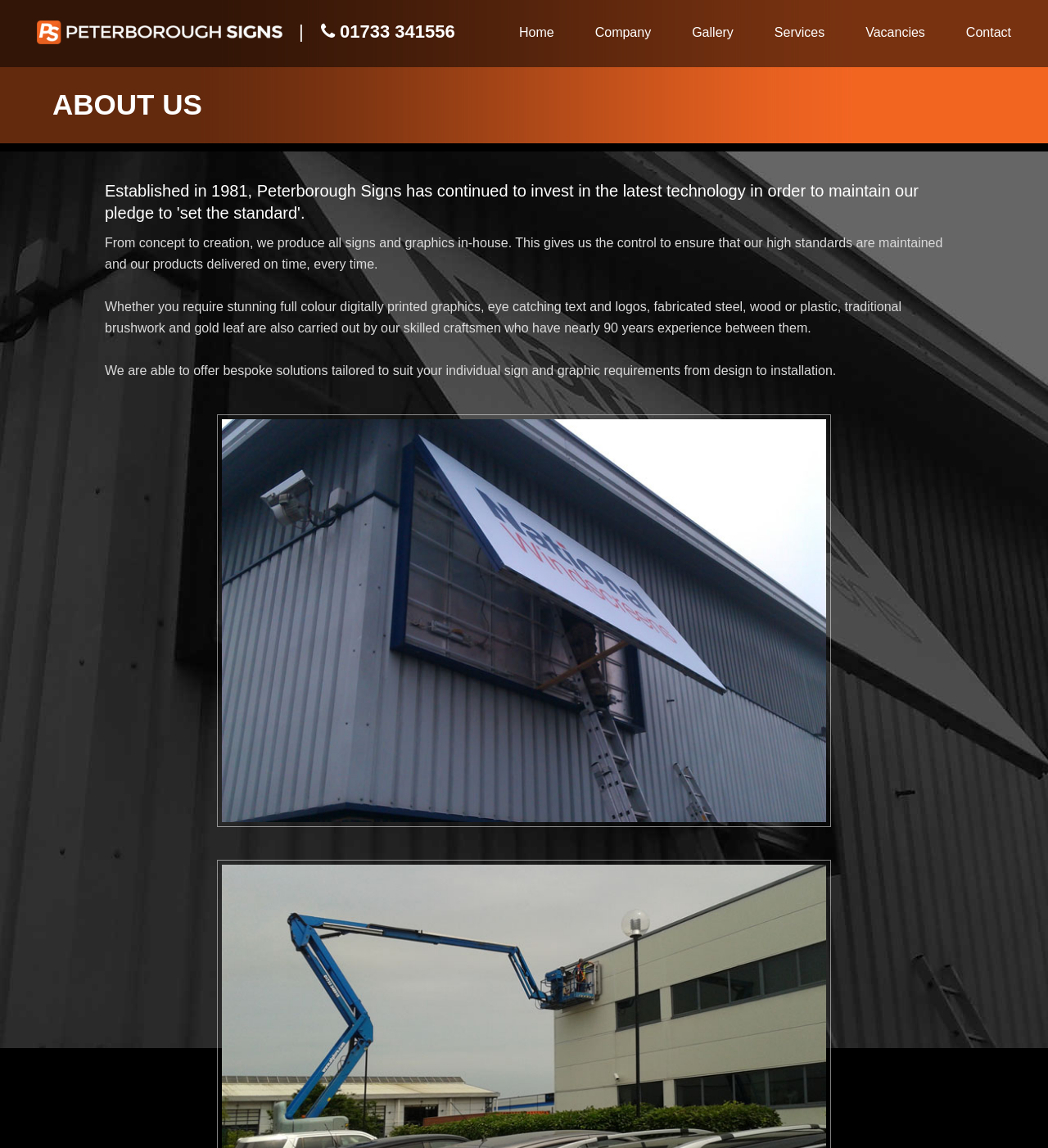Produce an extensive caption that describes everything on the webpage.

The webpage is about Peterborough Signs, a signs and graphics manufacturer. At the top left corner, there is a logo of Peterborough Signs, accompanied by a vertical line and a phone number "01733 341556". 

To the right of the logo, there is a navigation menu consisting of six links: "Home", "Company", "Gallery", "Services", "Vacancies", and "Contact", which are evenly spaced and aligned horizontally.

Below the navigation menu, there is a heading "ABOUT US" in a larger font size. Underneath the heading, there is a brief introduction to Peterborough Signs, which is a paragraph of text describing the company's history and mission. 

Following the introduction, there are three paragraphs of text that describe the company's services and capabilities, including their in-house production, high standards, and bespoke solutions. 

To the right of the second paragraph, there is an image of a sign installation, which takes up a significant portion of the page. 

At the bottom right corner, there is a "Scroll Back to Top" button.